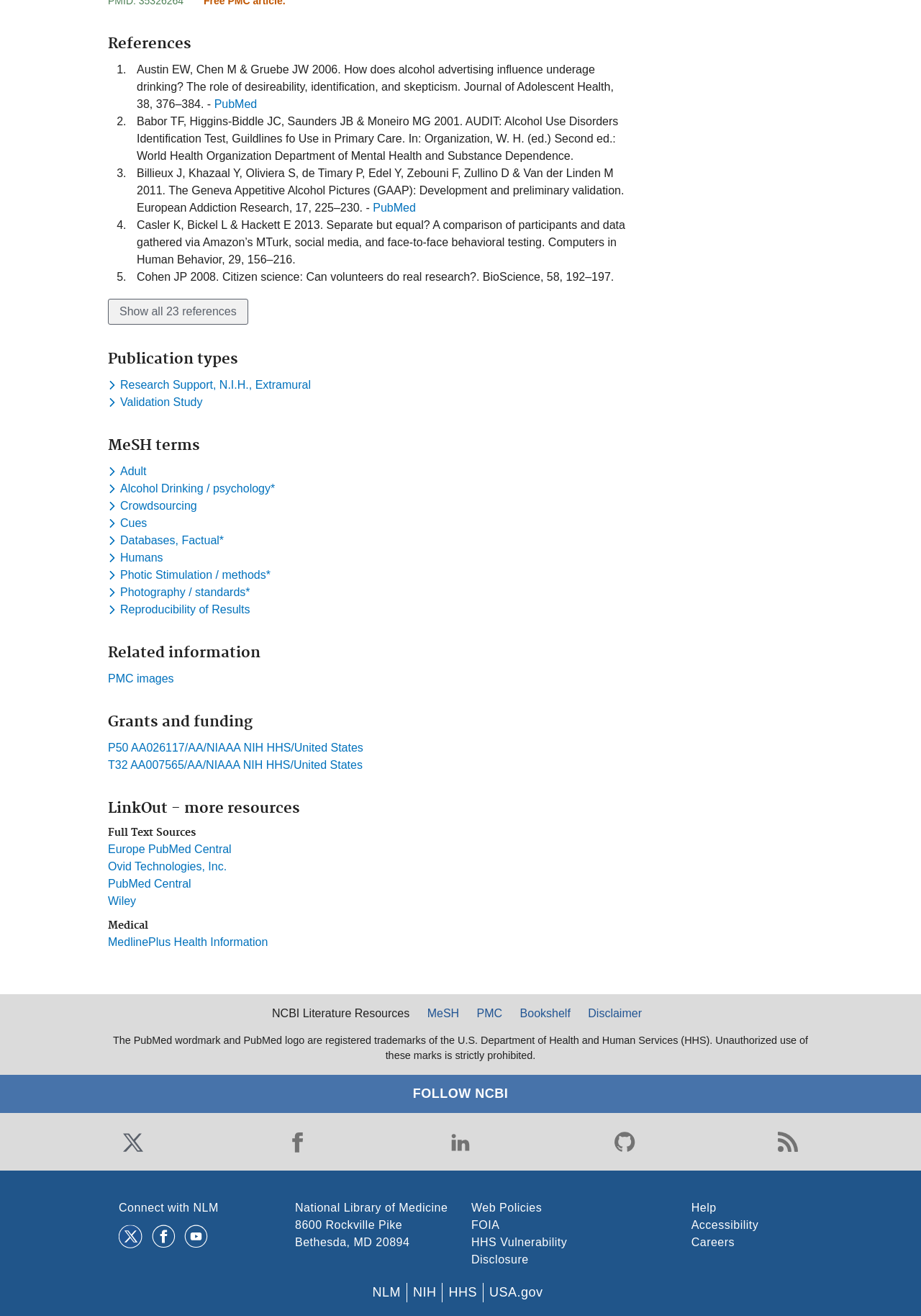Using the webpage screenshot, locate the HTML element that fits the following description and provide its bounding box: "Validation Study".

[0.117, 0.301, 0.224, 0.311]